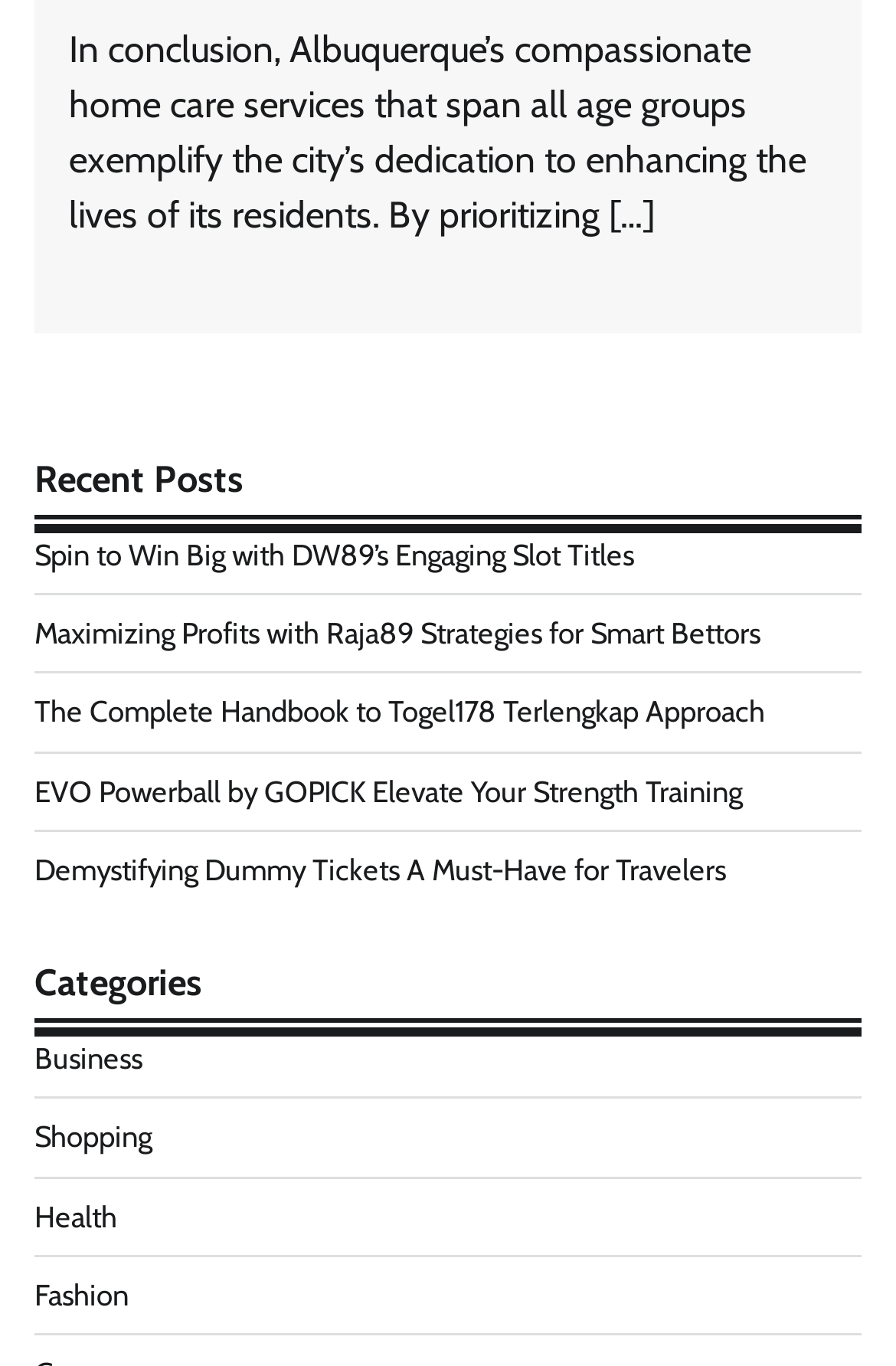Please examine the image and answer the question with a detailed explanation:
What is the last link about?

The last link is 'Demystifying Dummy Tickets A Must-Have for Travelers', so it is about Dummy Tickets.